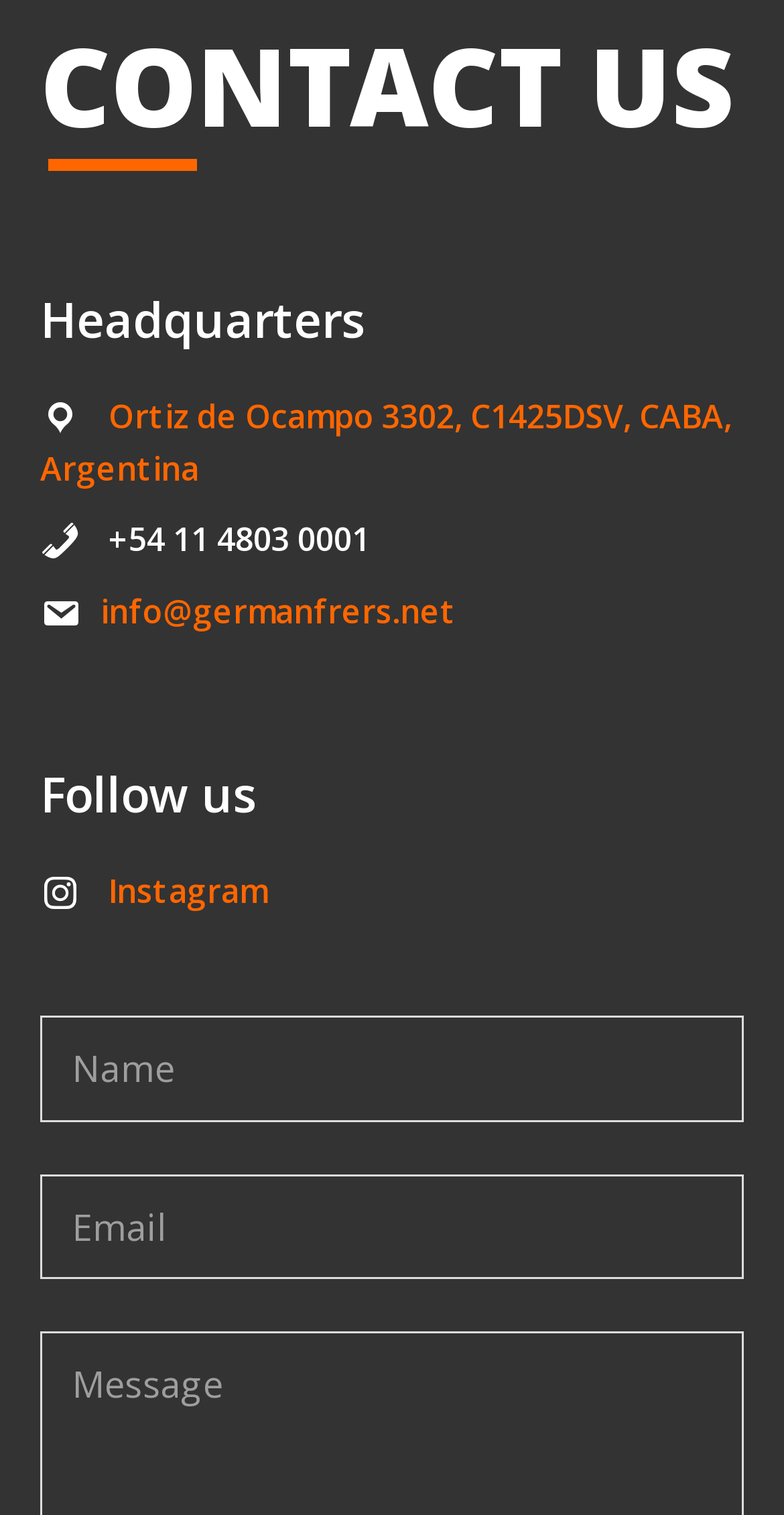Using the provided description: "Instagram", find the bounding box coordinates of the corresponding UI element. The output should be four float numbers between 0 and 1, in the format [left, top, right, bottom].

[0.138, 0.573, 0.341, 0.602]